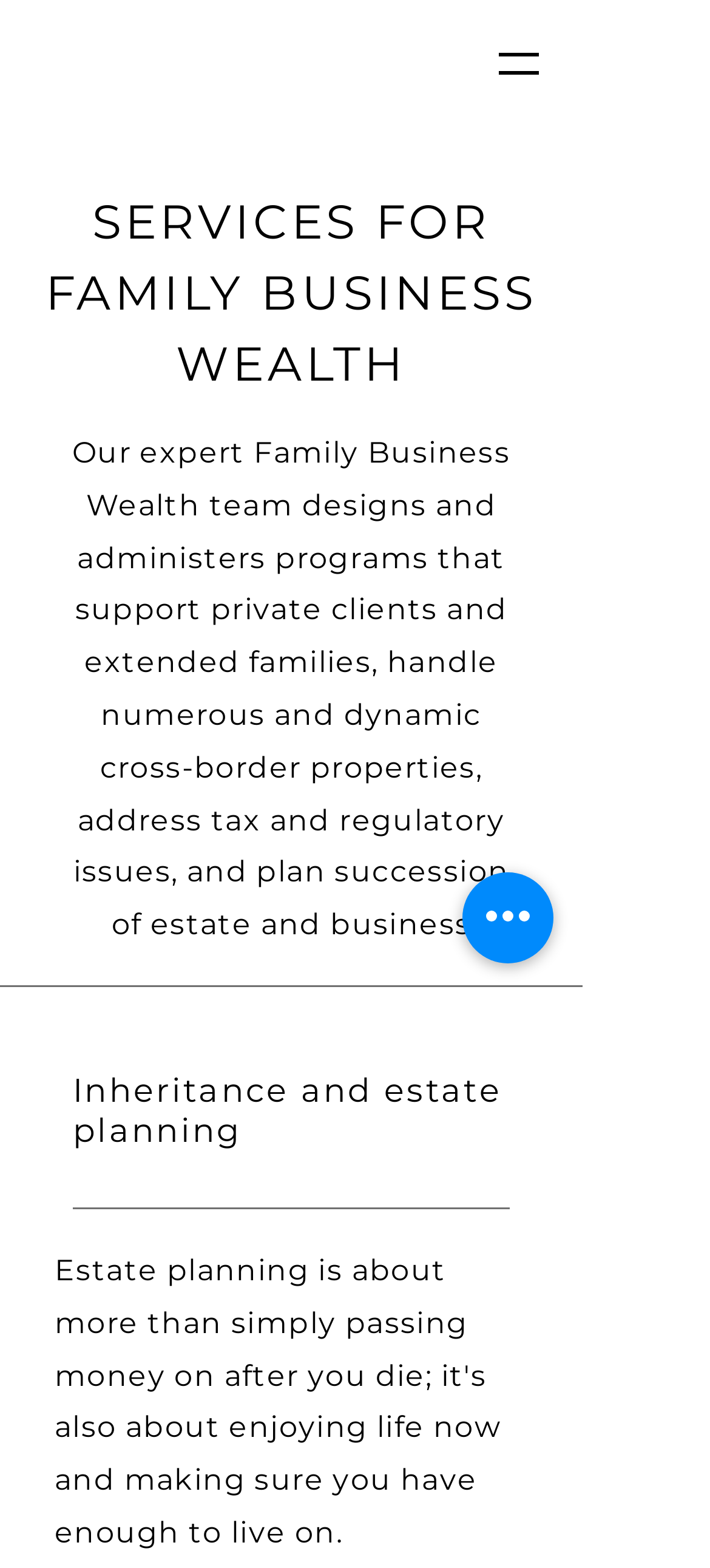Locate the heading on the webpage and return its text.

SERVICES FOR FAMILY BUSINESS WEALTH